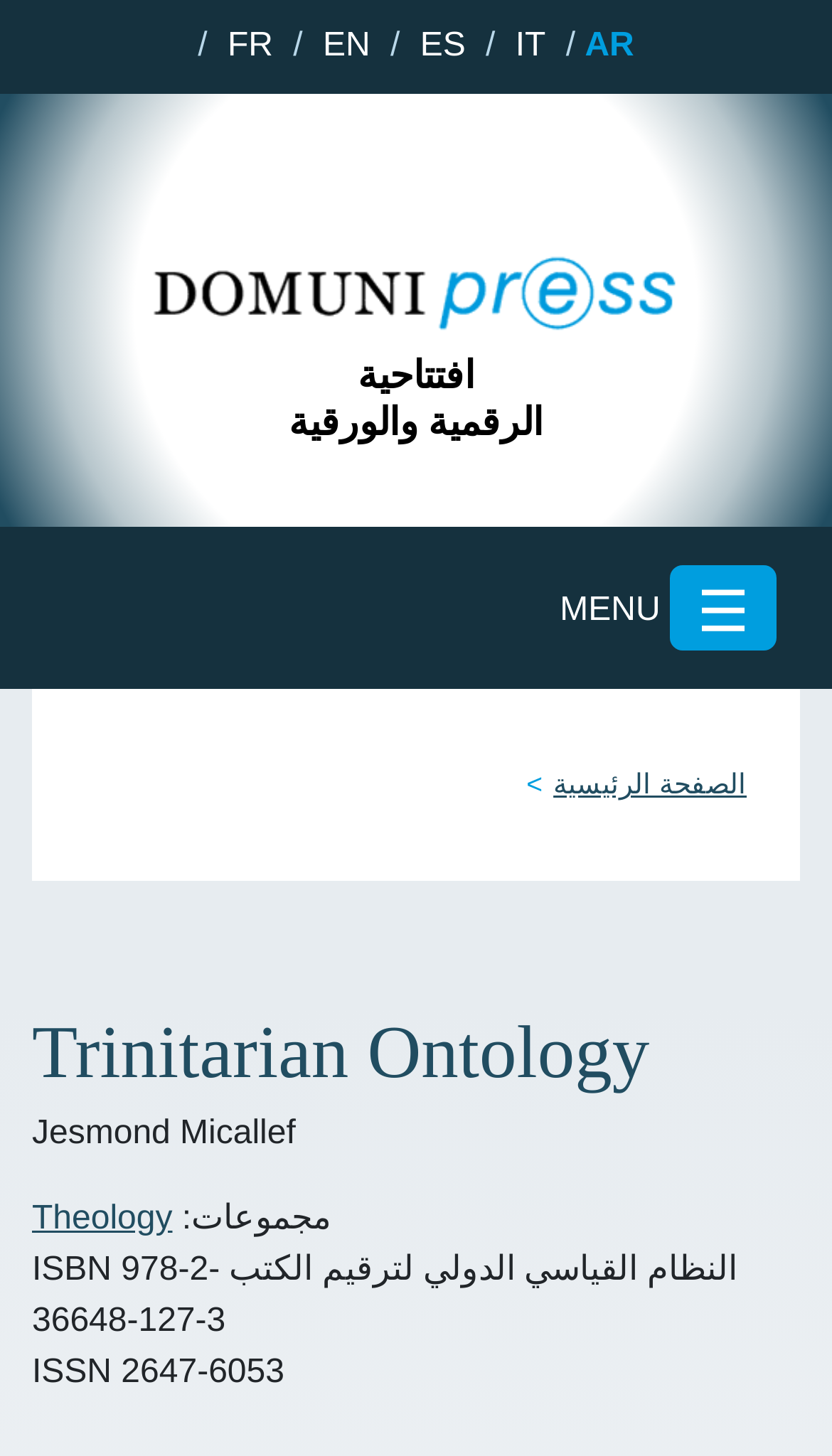Give a concise answer of one word or phrase to the question: 
What languages are available on this website?

FR, EN, ES, IT, AR